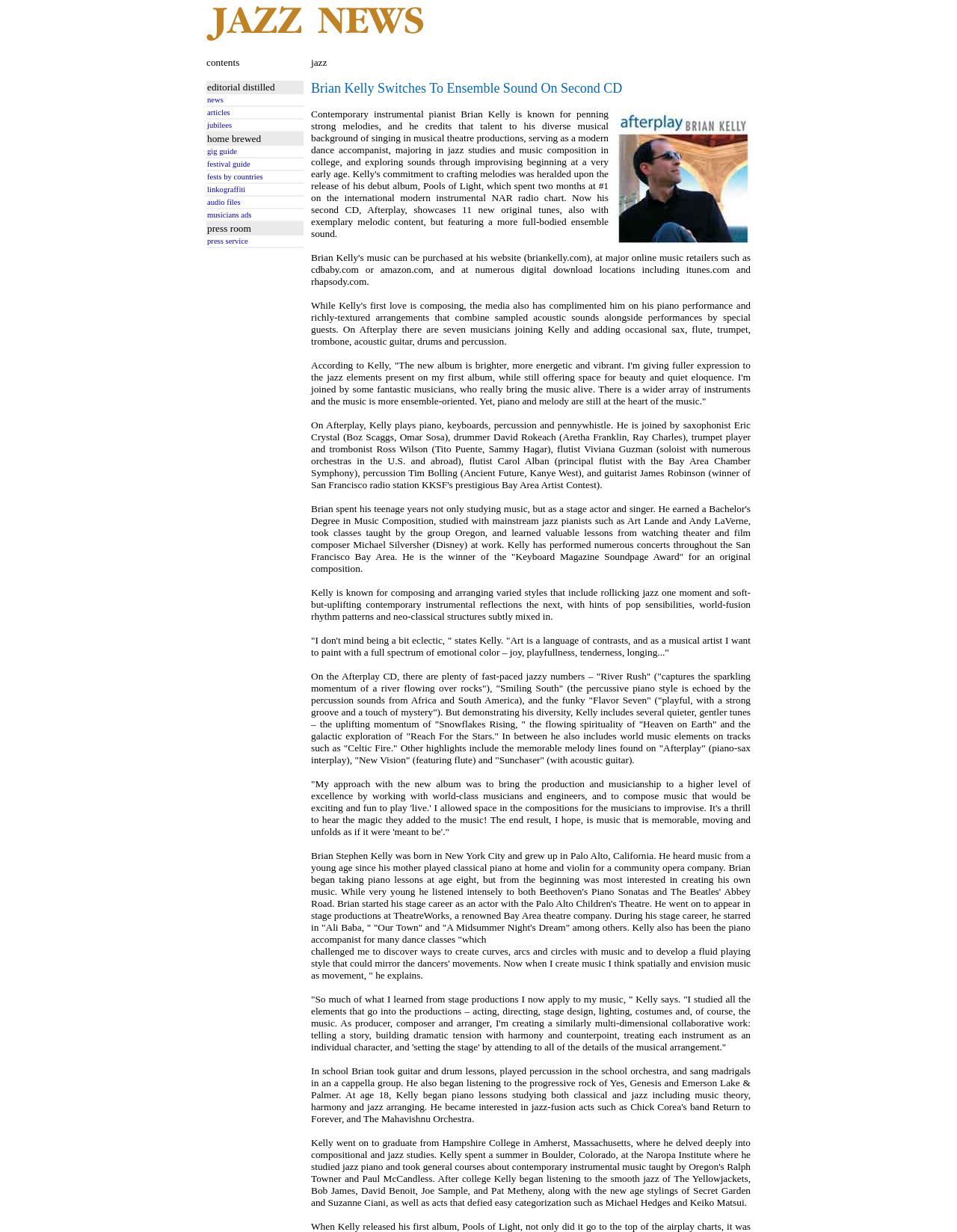Identify the coordinates of the bounding box for the element that must be clicked to accomplish the instruction: "click articles".

[0.216, 0.088, 0.316, 0.095]